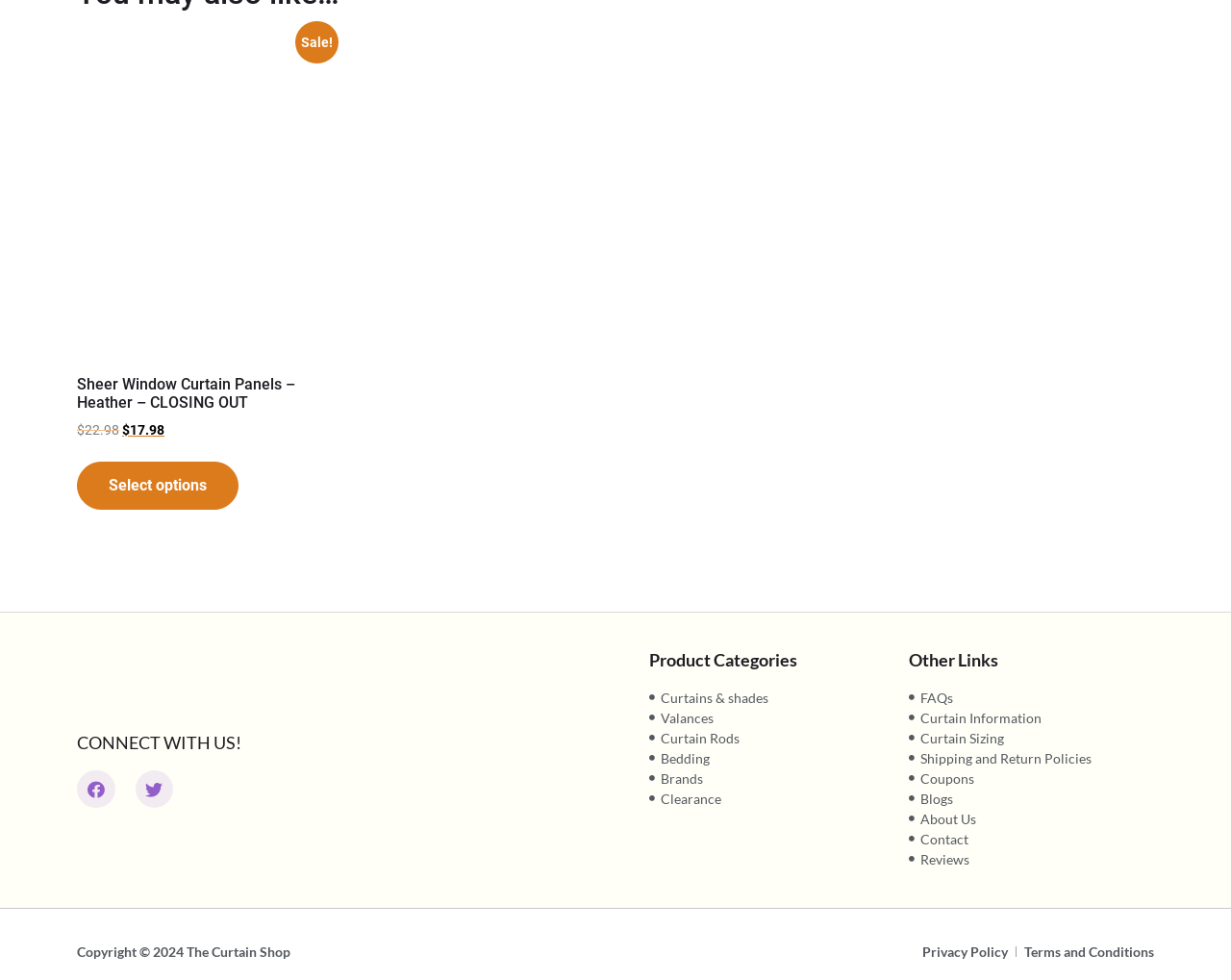Locate the UI element that matches the description Shipping and Return Policies in the webpage screenshot. Return the bounding box coordinates in the format (top-left x, top-left y, bottom-right x, bottom-right y), with values ranging from 0 to 1.

[0.738, 0.763, 0.933, 0.784]